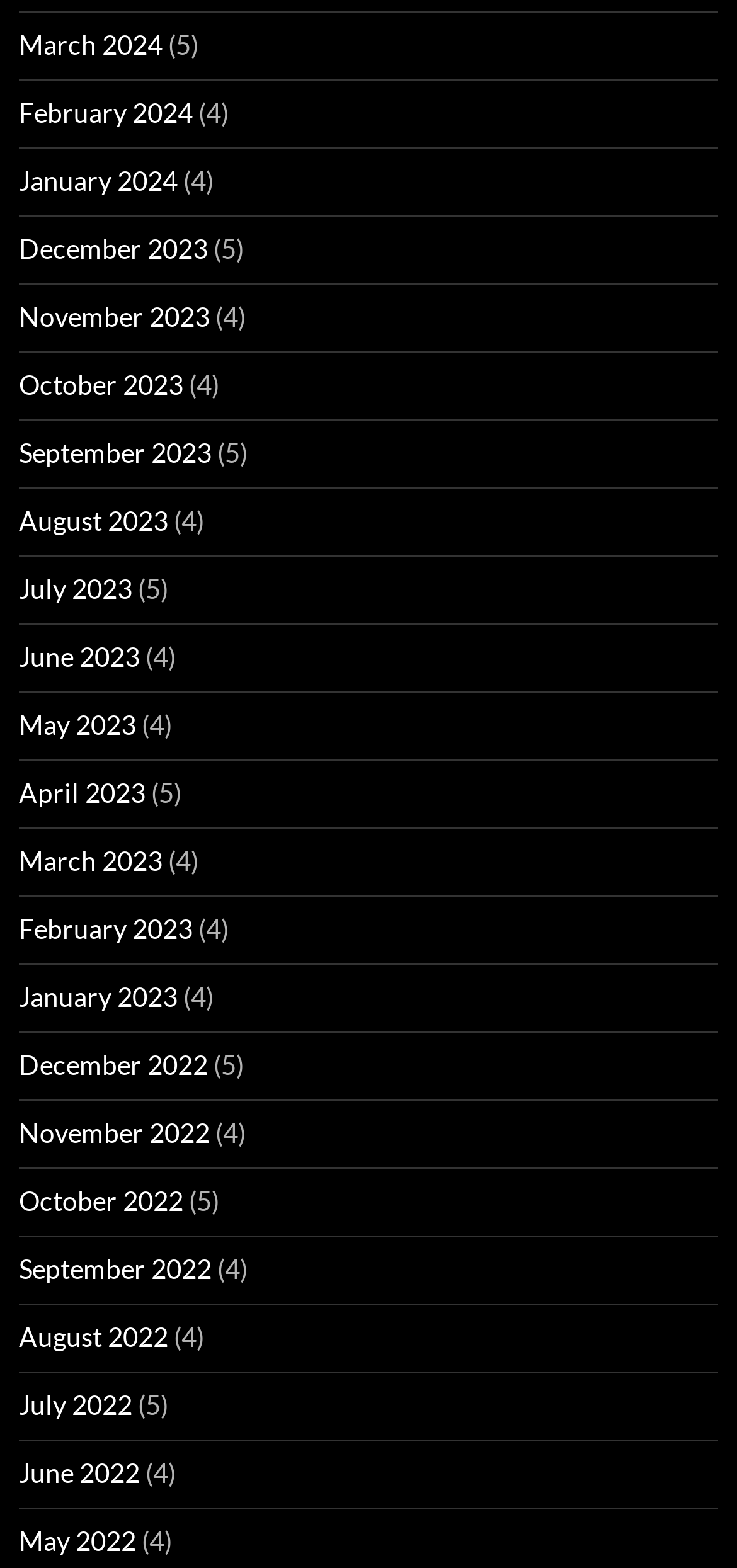Please locate the bounding box coordinates of the region I need to click to follow this instruction: "View March 2024".

[0.026, 0.018, 0.221, 0.038]